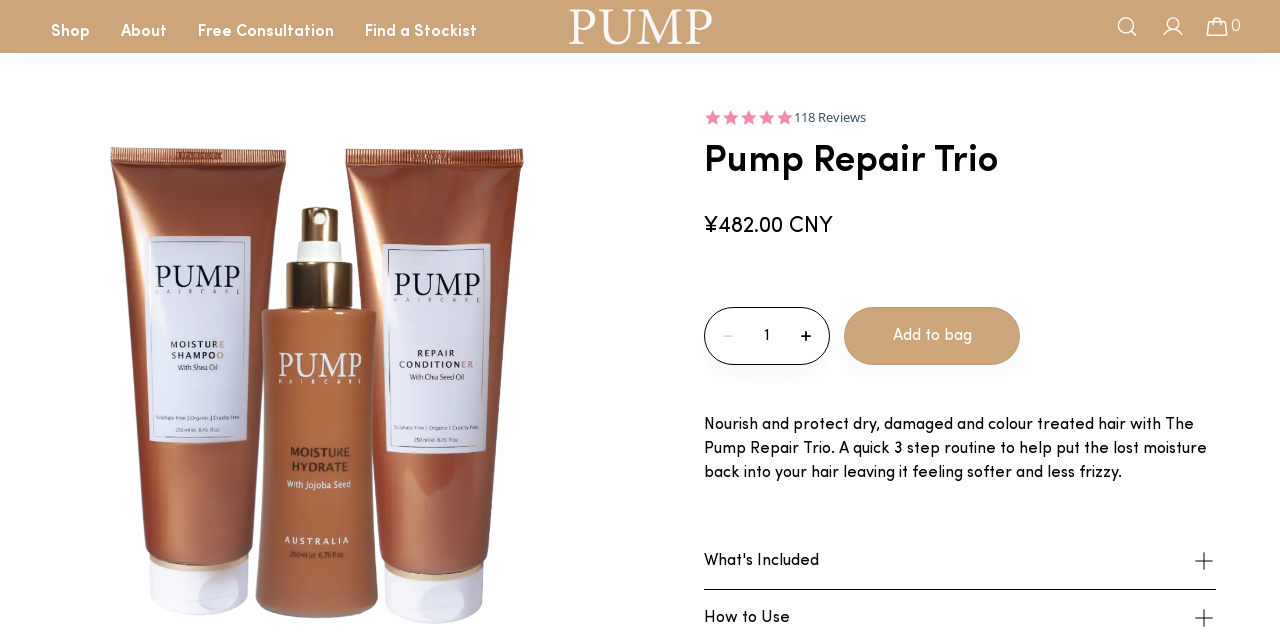Based on the element description "News", predict the bounding box coordinates of the UI element.

None